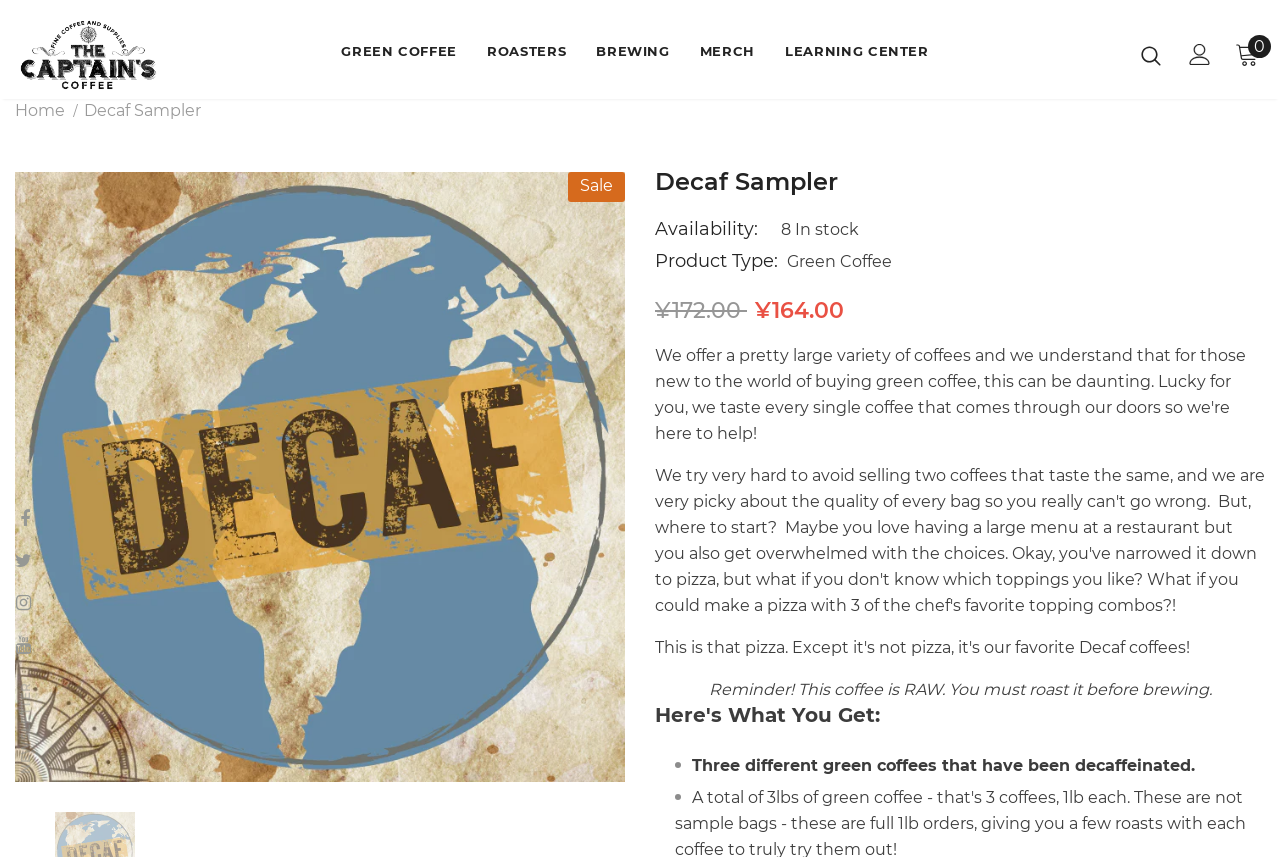Provide a single word or phrase to answer the given question: 
What is the original price of the product?

¥172.00